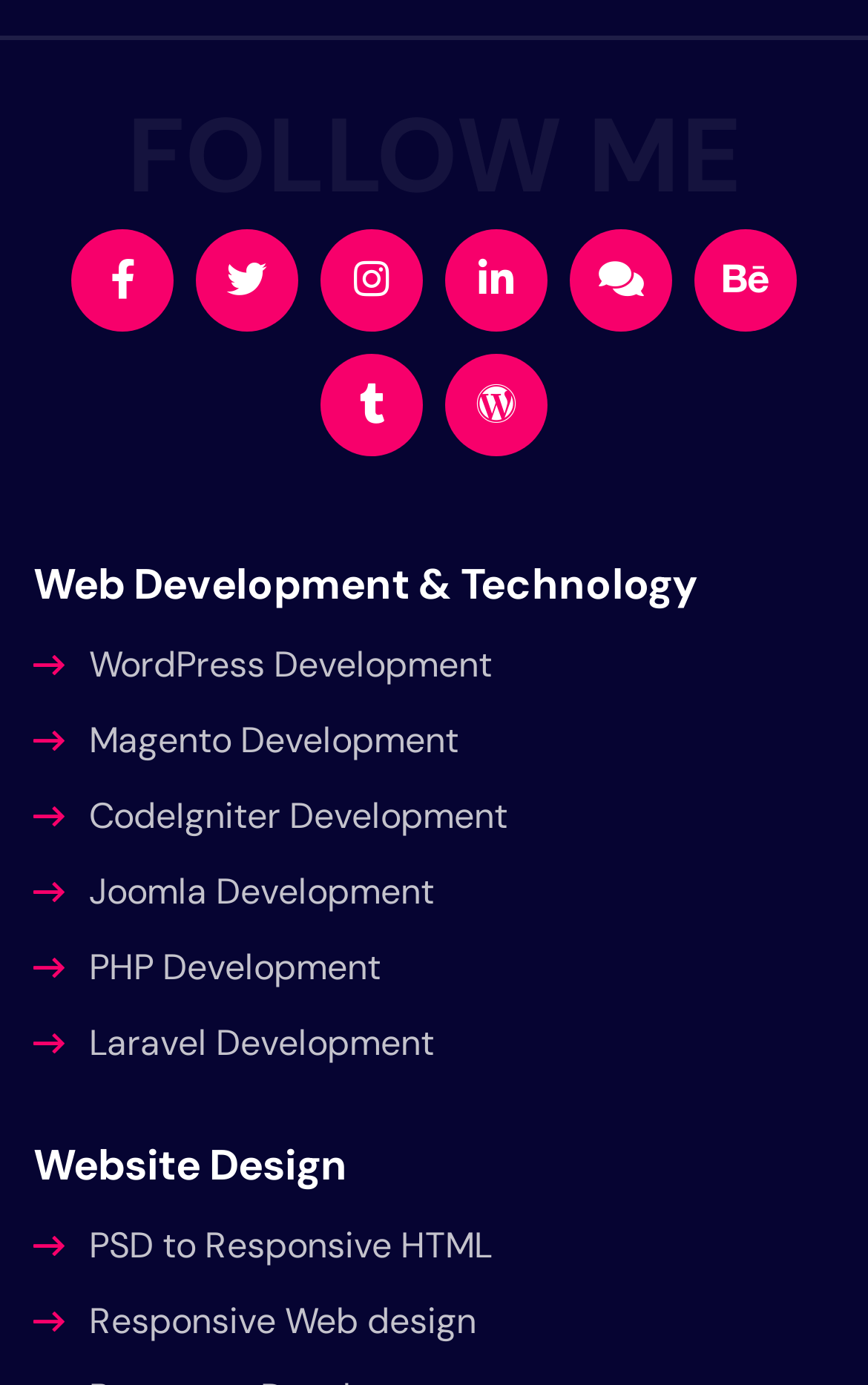How many icons are used in the top row?
Provide a comprehensive and detailed answer to the question.

I examined the top row of links and found that each link has an icon, and there are 6 links in total, so there are 6 icons used.